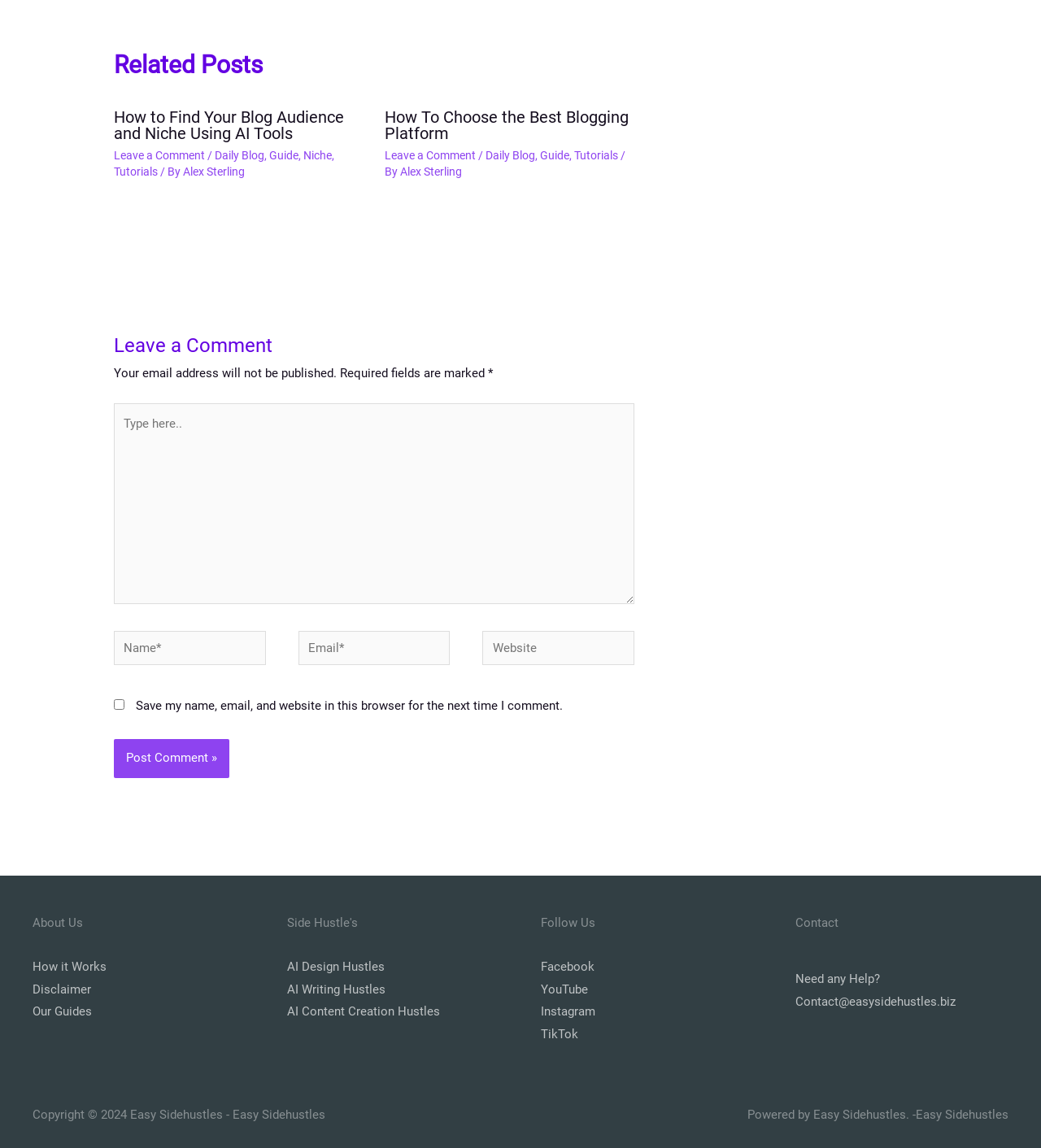How many related posts are there?
Give a detailed explanation using the information visible in the image.

I counted the number of article elements with a heading element inside, which are [272] and [273], so there are 2 related posts.